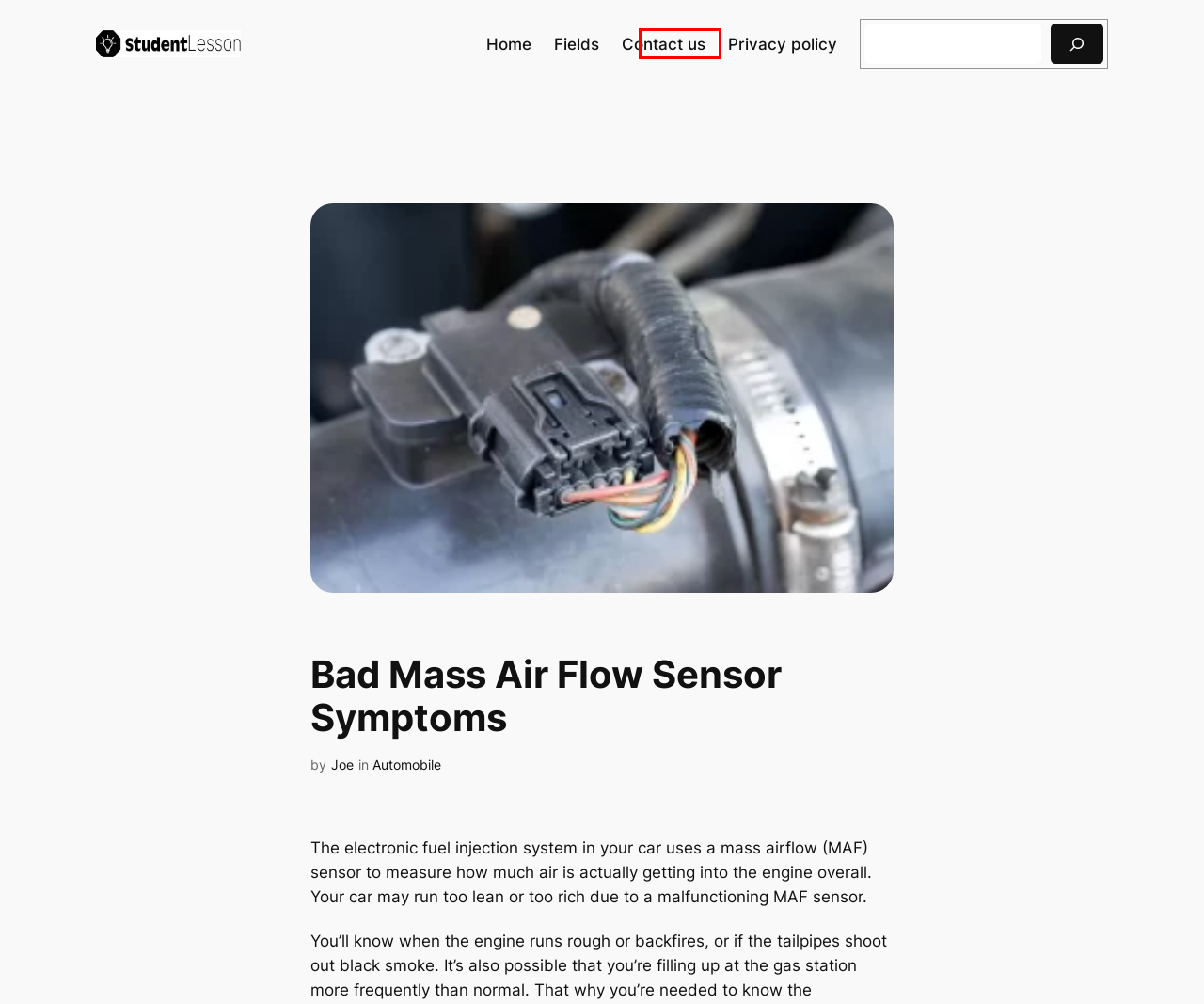Examine the screenshot of the webpage, which has a red bounding box around a UI element. Select the webpage description that best fits the new webpage after the element inside the red bounding box is clicked. Here are the choices:
A. Privacy policy - Student Lesson
B. Automobile Archives - Student Lesson
C. 6 Common Symptoms of a bad Knock Sensor - Student Lesson
D. Fields - Student Lesson
E. Contact us - Student Lesson
F. Home - Student Lesson
G. Symptoms of A Leaking Fuel Injector - Student lesson
H. Student Lesson - Central of Learning!

E